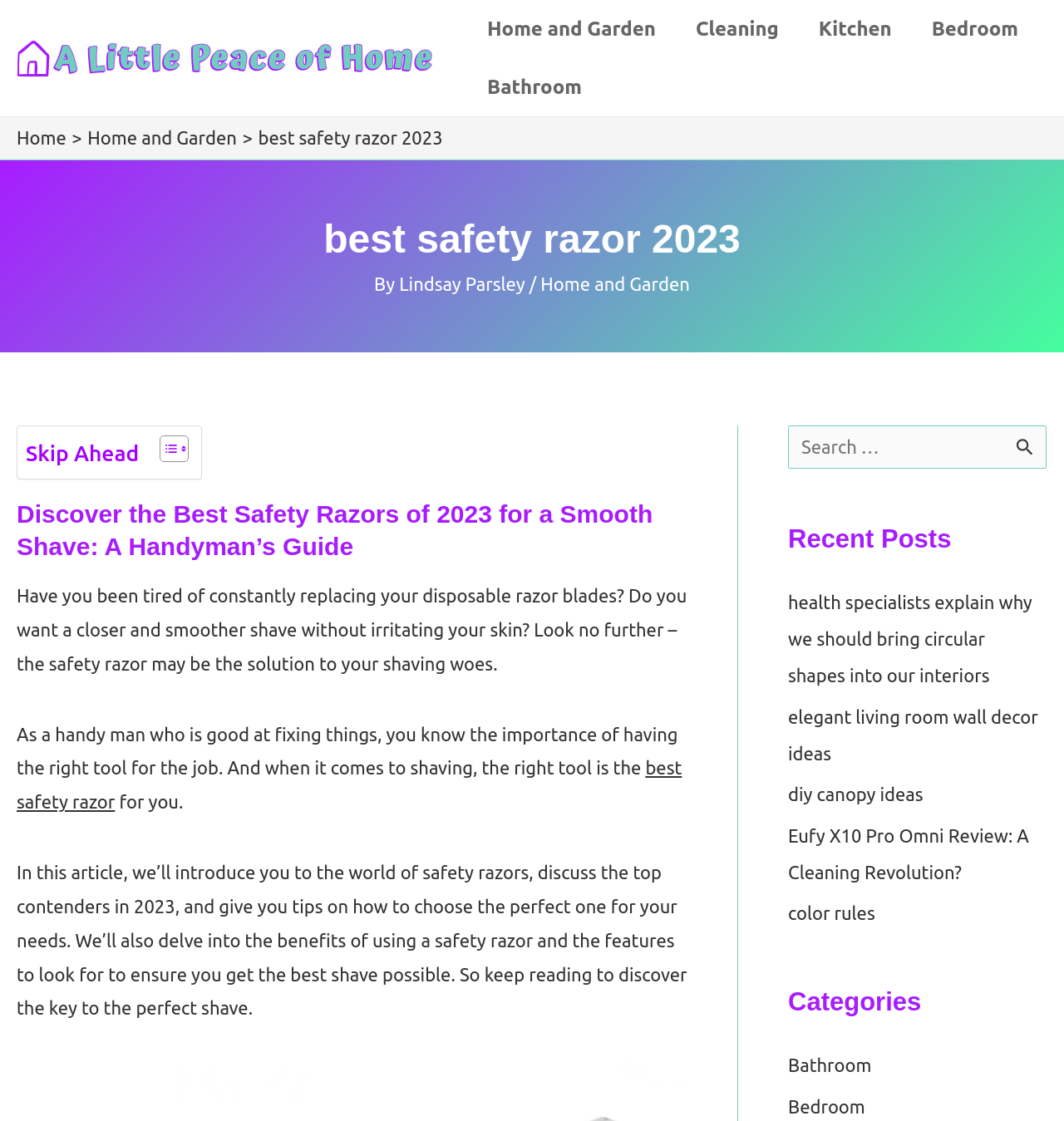Determine the main heading text of the webpage.

best safety razor 2023